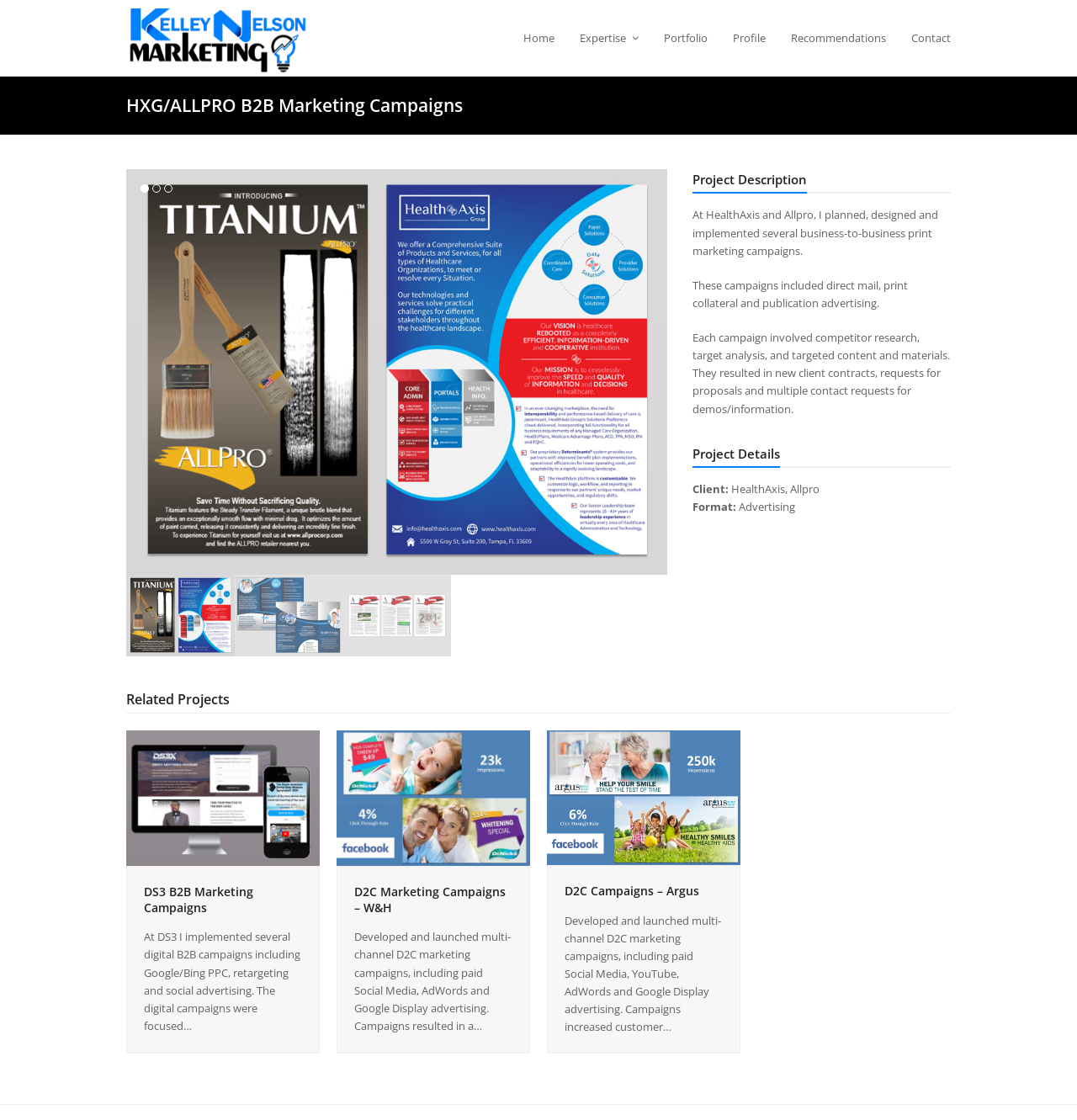Please extract the primary headline from the webpage.

HXG/ALLPRO B2B Marketing Campaigns